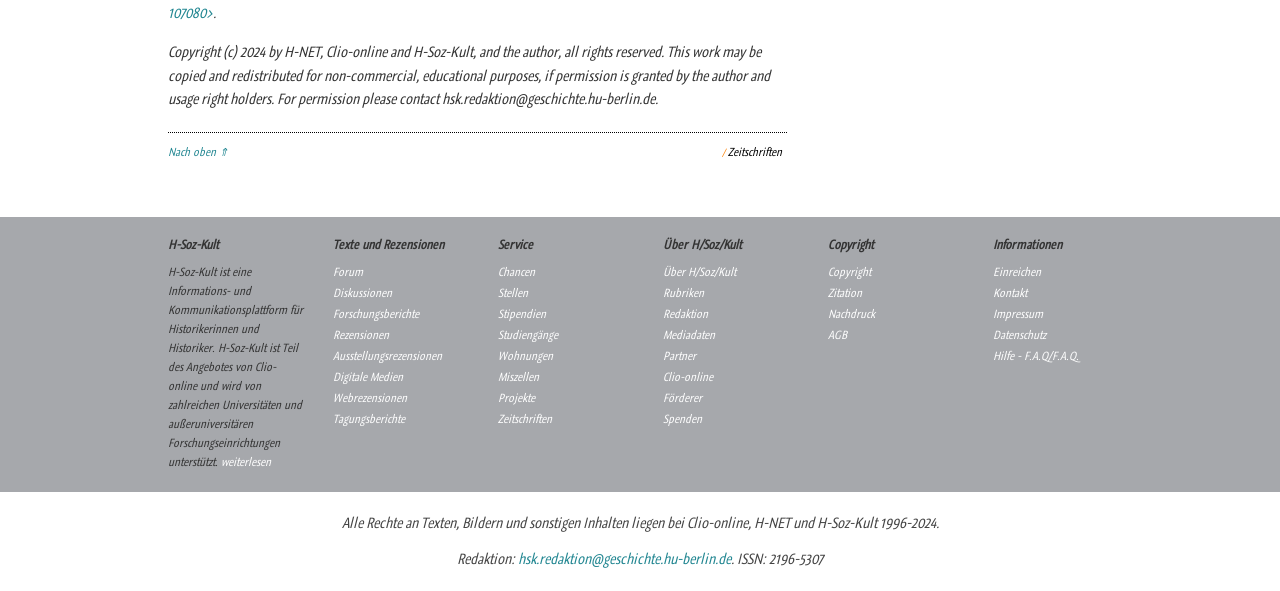Determine the bounding box coordinates of the region to click in order to accomplish the following instruction: "Learn more about the copyright". Provide the coordinates as four float numbers between 0 and 1, specifically [left, top, right, bottom].

[0.646, 0.447, 0.68, 0.474]